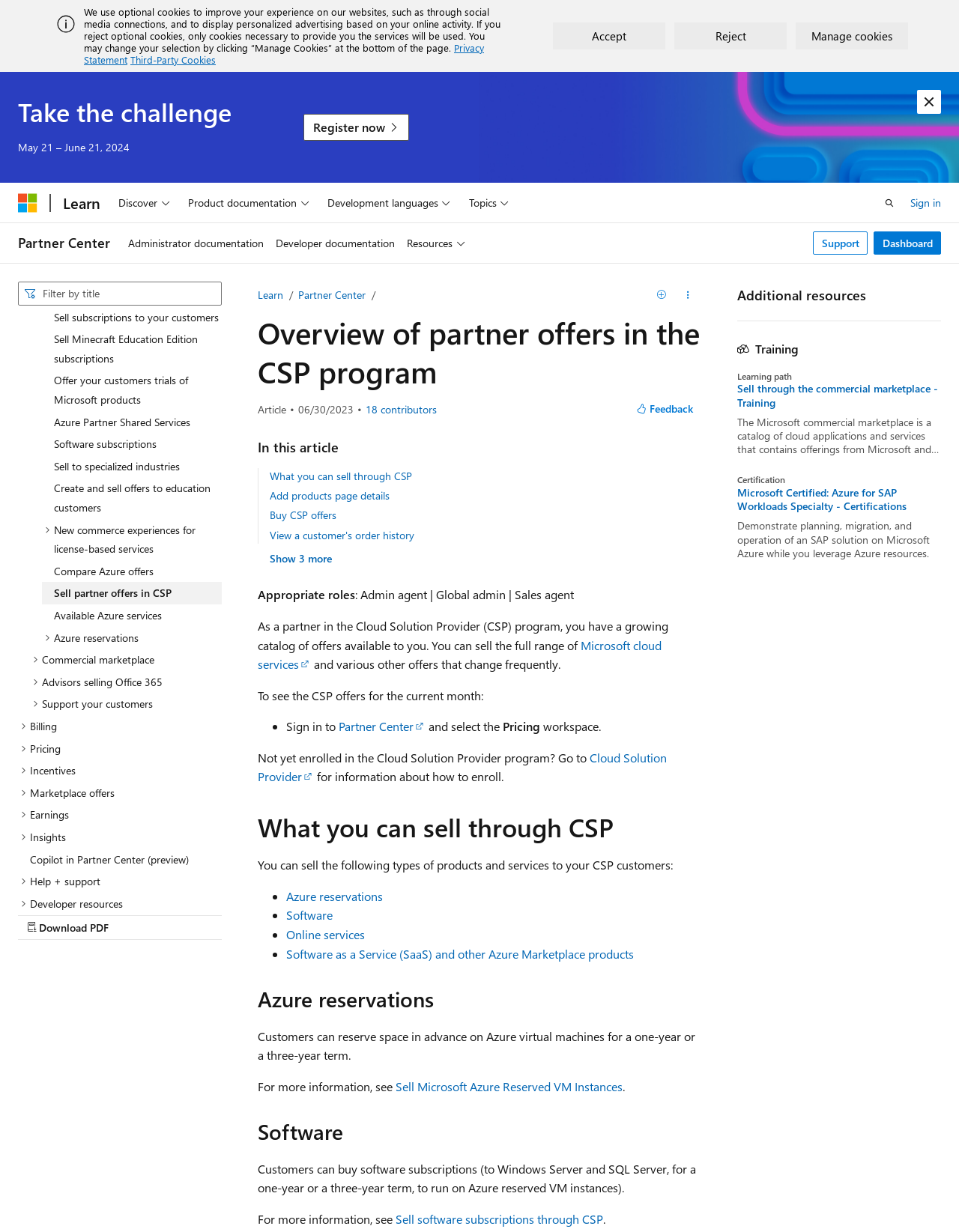Please provide a brief answer to the question using only one word or phrase: 
What is the main topic of this webpage?

CSP program partner offers